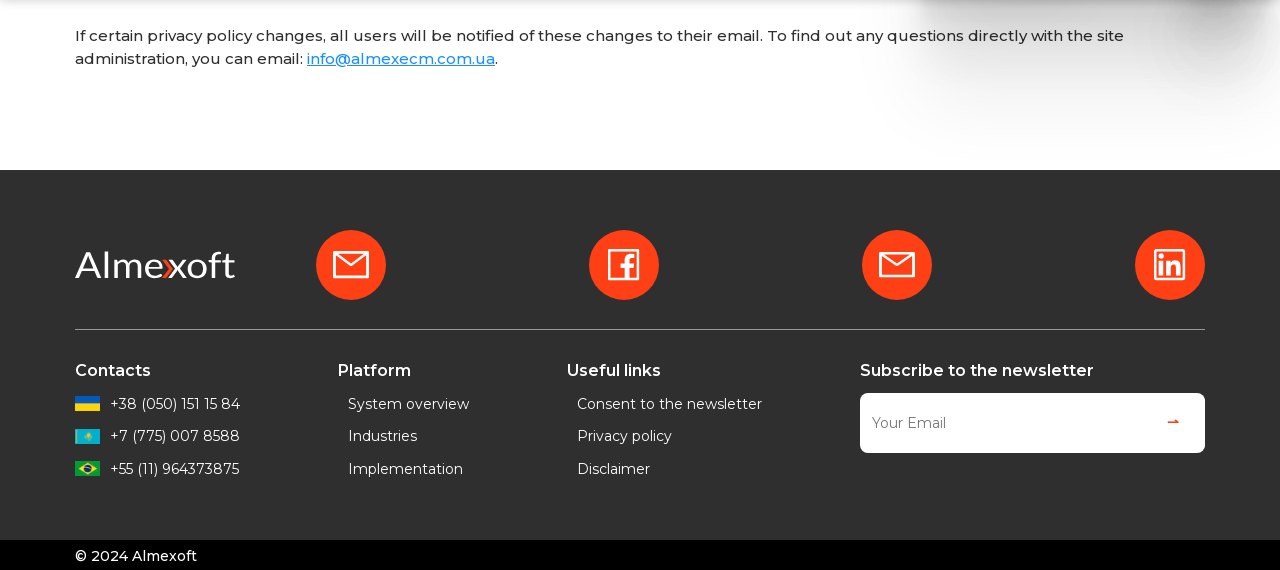Can you specify the bounding box coordinates of the area that needs to be clicked to fulfill the following instruction: "View system overview"?

[0.272, 0.689, 0.366, 0.728]